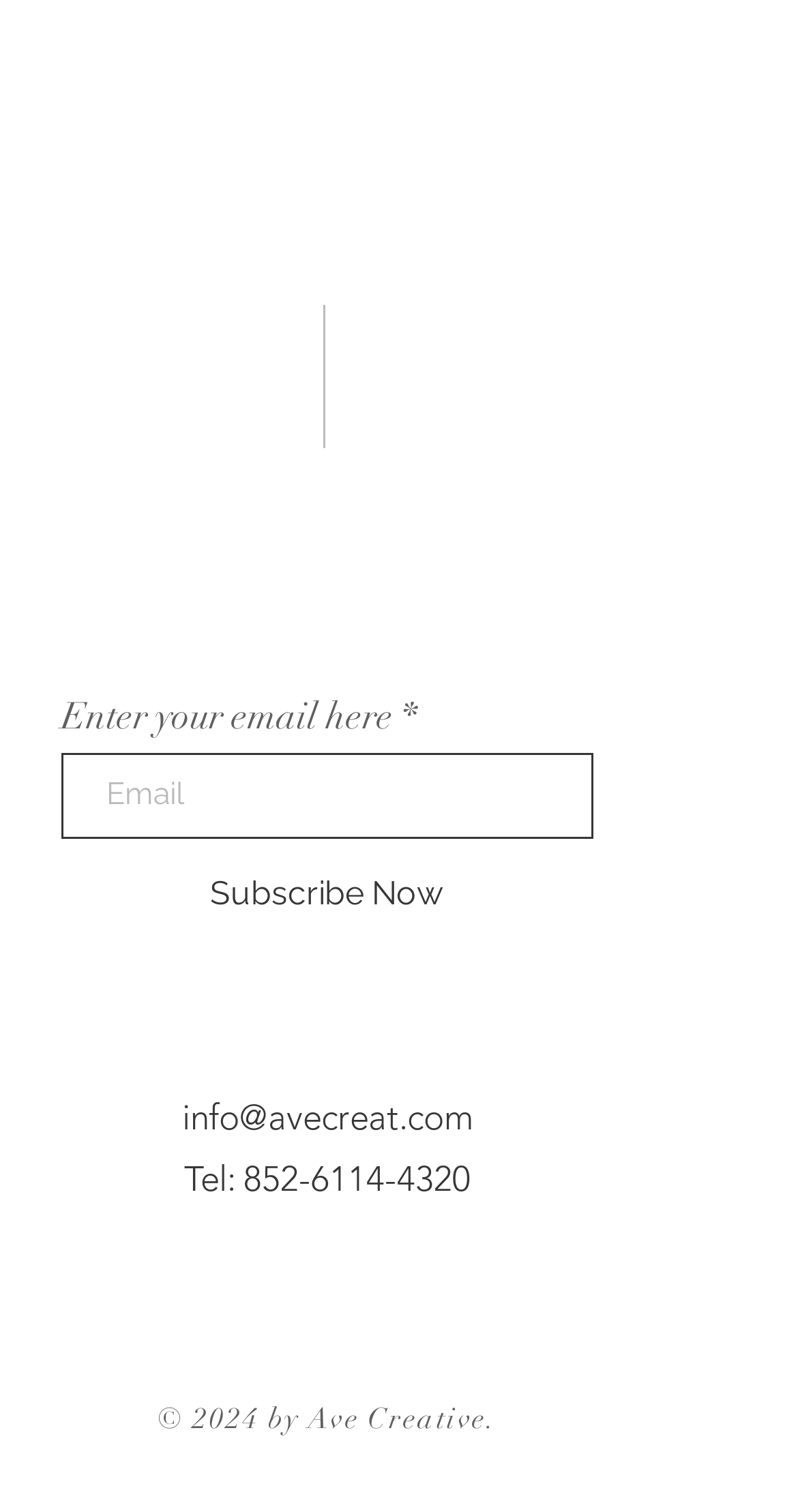What is the phone number to contact?
Look at the image and answer the question using a single word or phrase.

852-6114-4320